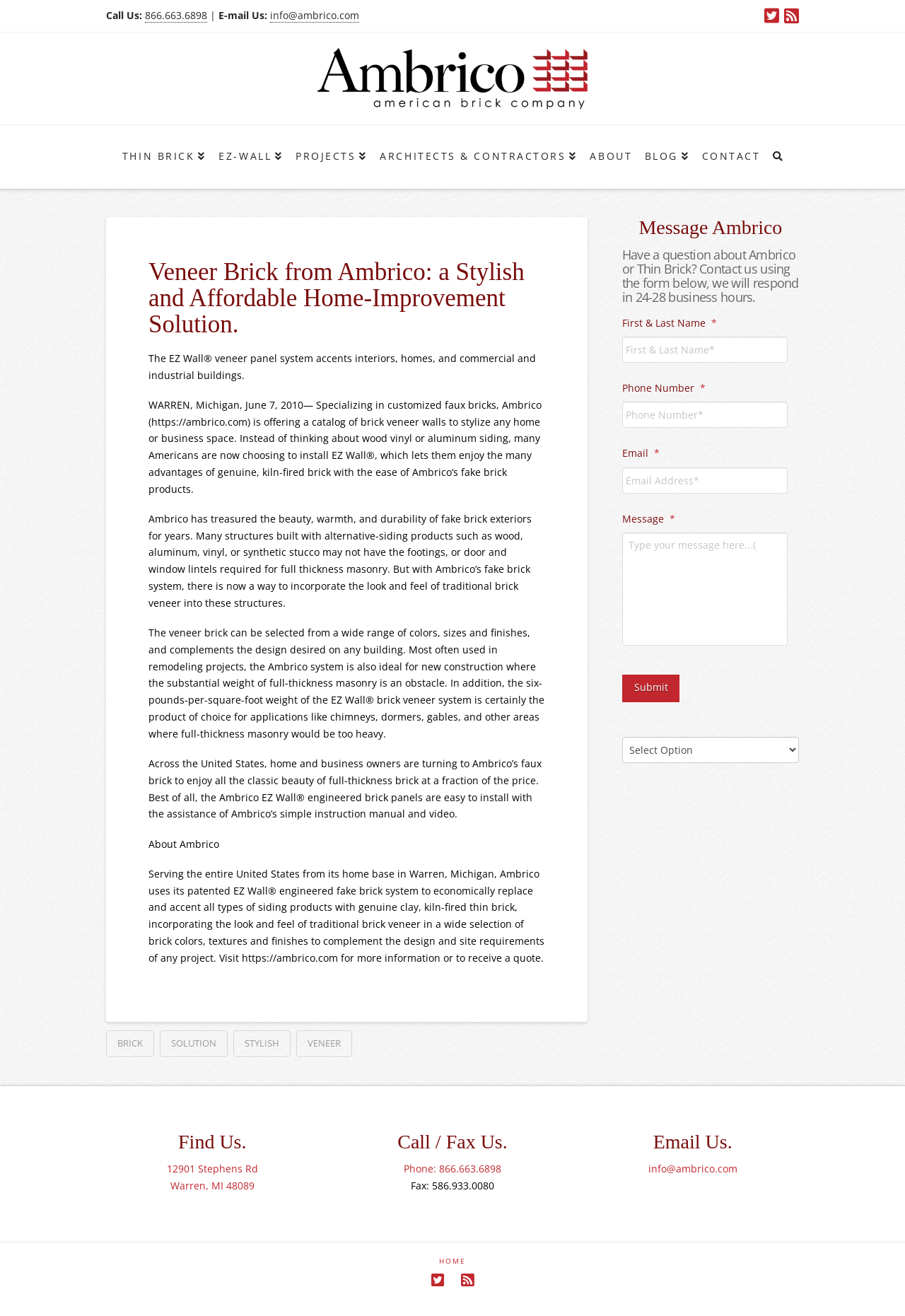Bounding box coordinates should be provided in the format (top-left x, top-left y, bottom-right x, bottom-right y) with all values between 0 and 1. Identify the bounding box for this UI element: name="input_4" placeholder="Type your message here...("

[0.687, 0.405, 0.87, 0.491]